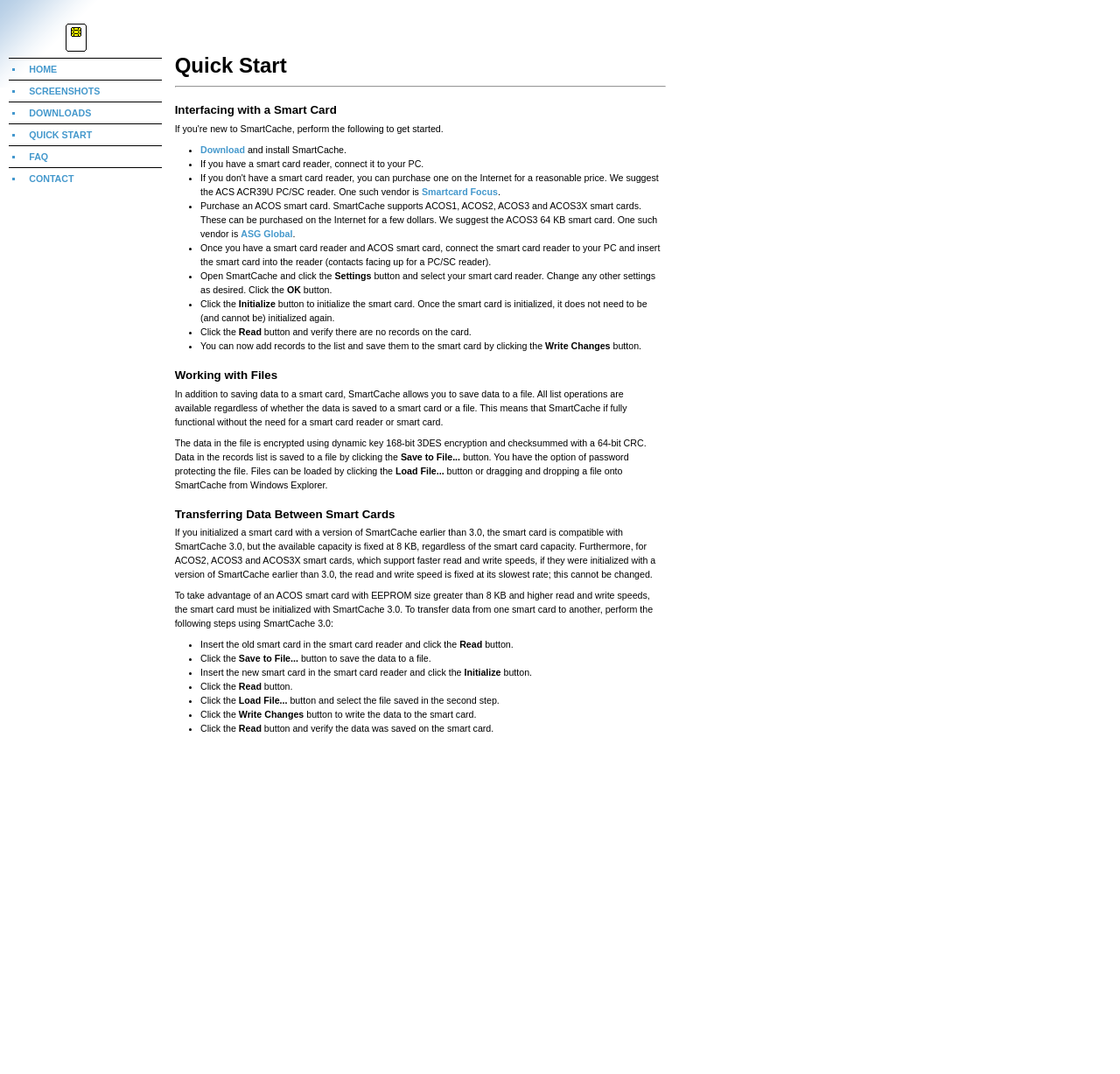Elaborate on the webpage's design and content in a detailed caption.

The webpage is titled "SmartCache Quick Start" and appears to be a tutorial or guide for using the SmartCache software. At the top of the page, there is a logo and a navigation menu with links to "HOME", "SCREENSHOTS", "DOWNLOADS", "QUICK START", "FAQ", and "CONTACT".

Below the navigation menu, there is a section titled "Quick Start Interfacing with a Smart Card" that provides step-by-step instructions for getting started with SmartCache. The instructions include downloading and installing SmartCache, connecting a smart card reader to a PC, purchasing an ACOS smart card, and initializing the smart card using SmartCache.

The instructions are presented in a list format with bullet points, and each step includes a brief description of the action to be taken. The text is accompanied by a few links to external websites, such as Smartcard Focus and ASG Global, which appear to be vendors for smart card readers and ACOS smart cards.

Further down the page, there is a section titled "Working with Files" that explains how SmartCache allows users to save data to a file in addition to a smart card. The text describes the encryption and checksumming methods used to secure the data and provides instructions for saving and loading files.

Throughout the page, there are headings and subheadings that break up the content and make it easier to read. The text is presented in a clear and concise manner, with bullet points and short paragraphs that make it easy to follow along.